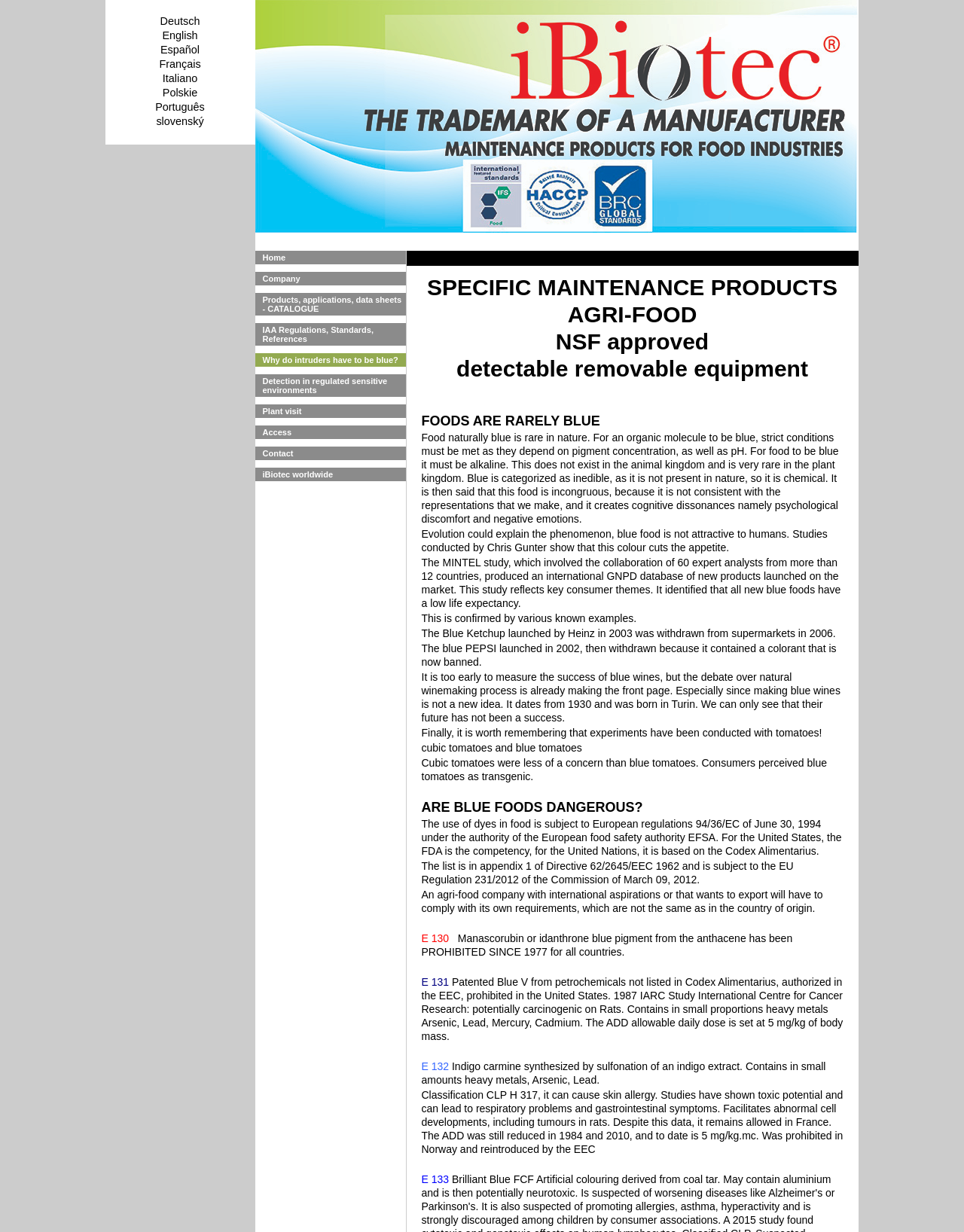Identify the bounding box of the UI element that matches this description: "English".

[0.109, 0.024, 0.264, 0.034]